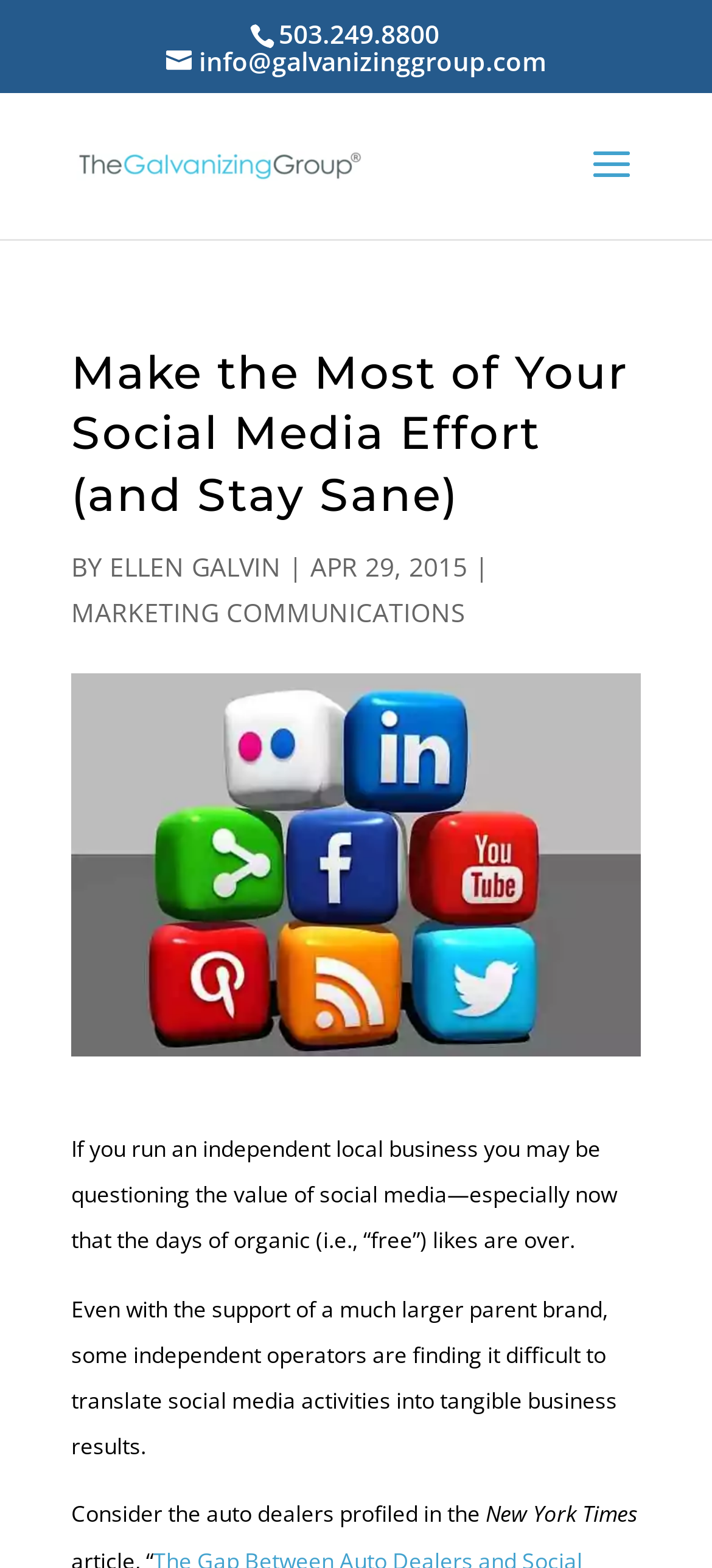Based on the element description: "alt="GoDaddy Web Design"", identify the UI element and provide its bounding box coordinates. Use four float numbers between 0 and 1, [left, top, right, bottom].

None